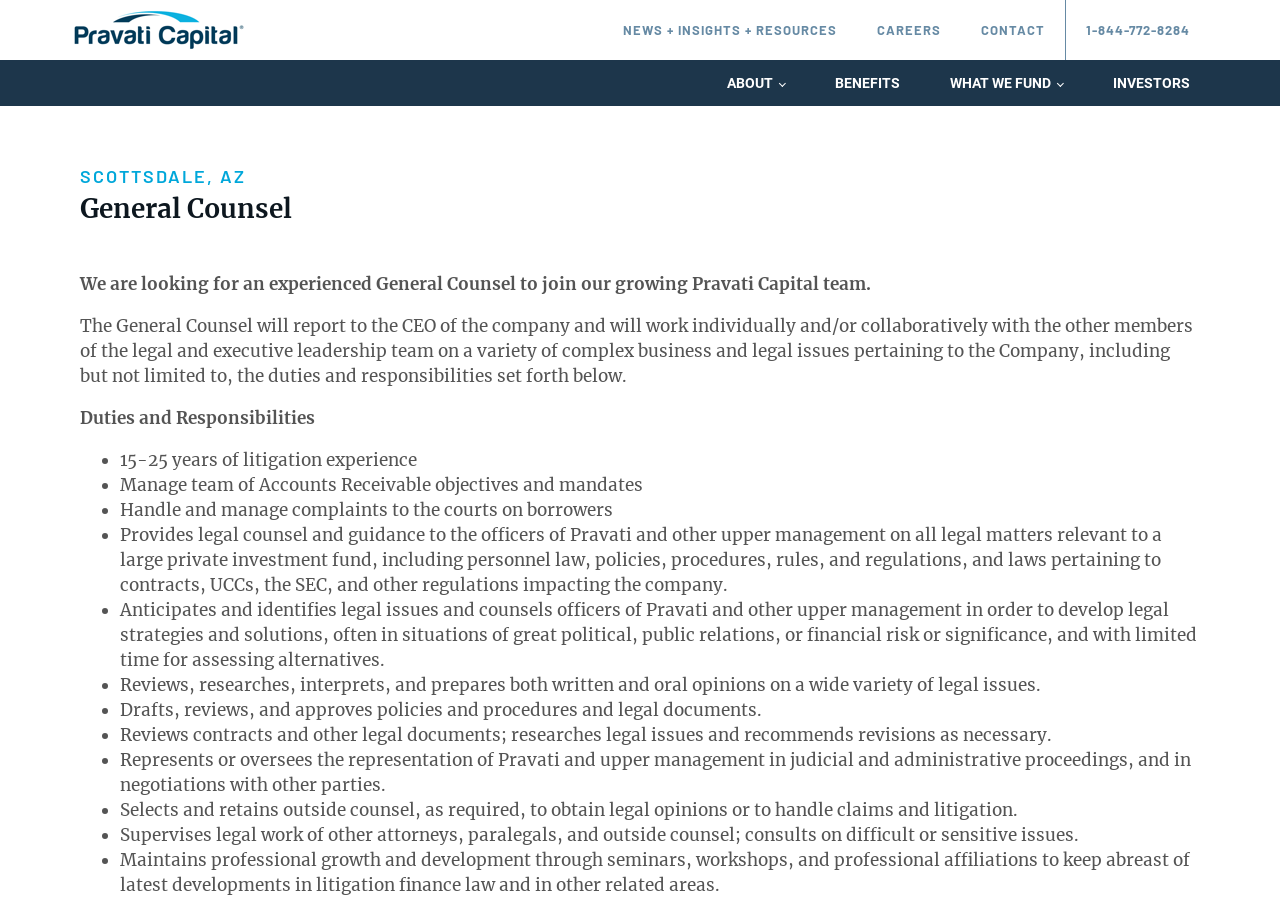Respond to the question with just a single word or phrase: 
What kind of legal issues will the General Counsel counsel on?

Personnel law, contracts, UCCs, SEC regulations